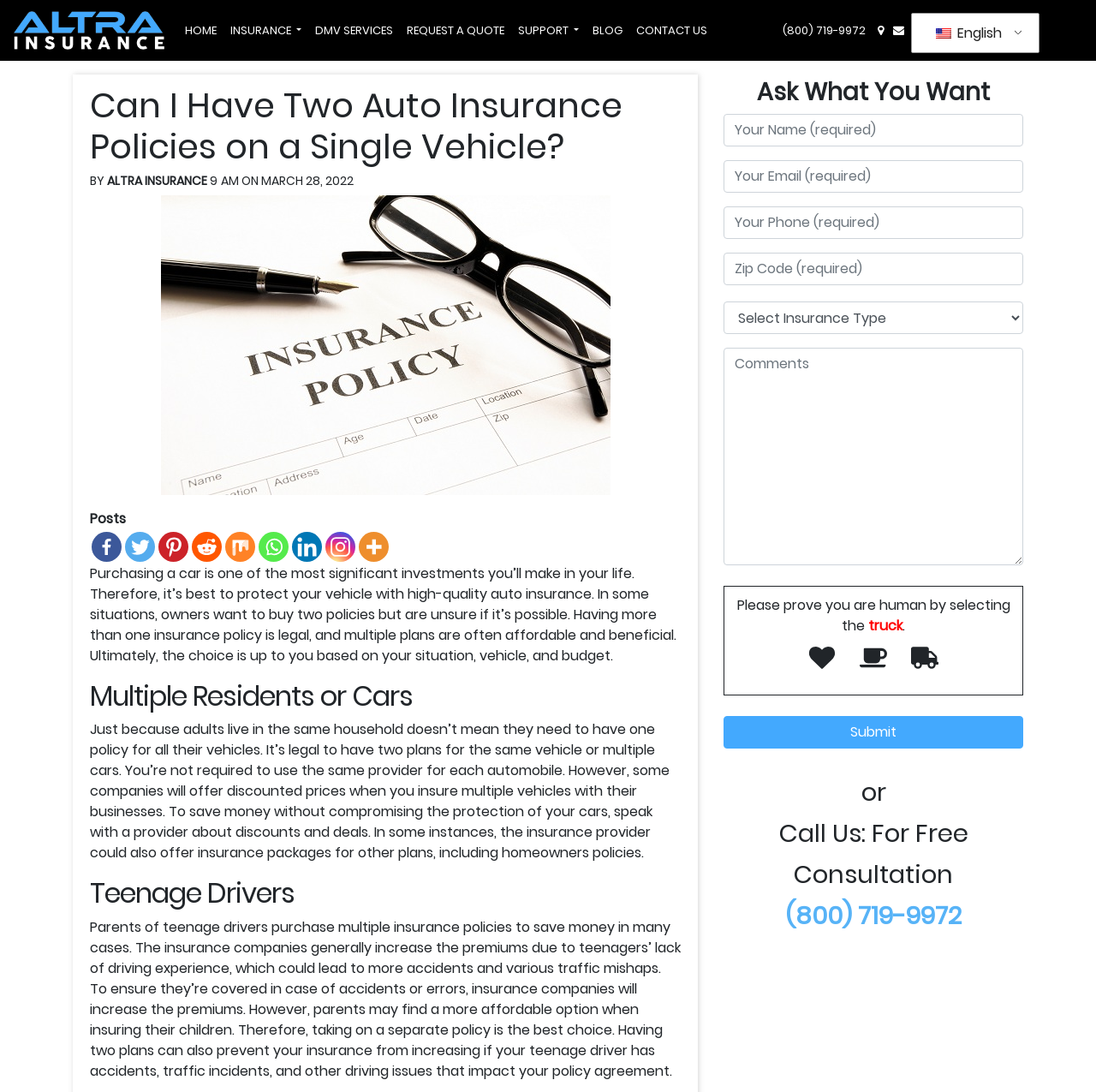Can you find and provide the main heading text of this webpage?

Can I Have Two Auto Insurance Policies on a Single Vehicle?